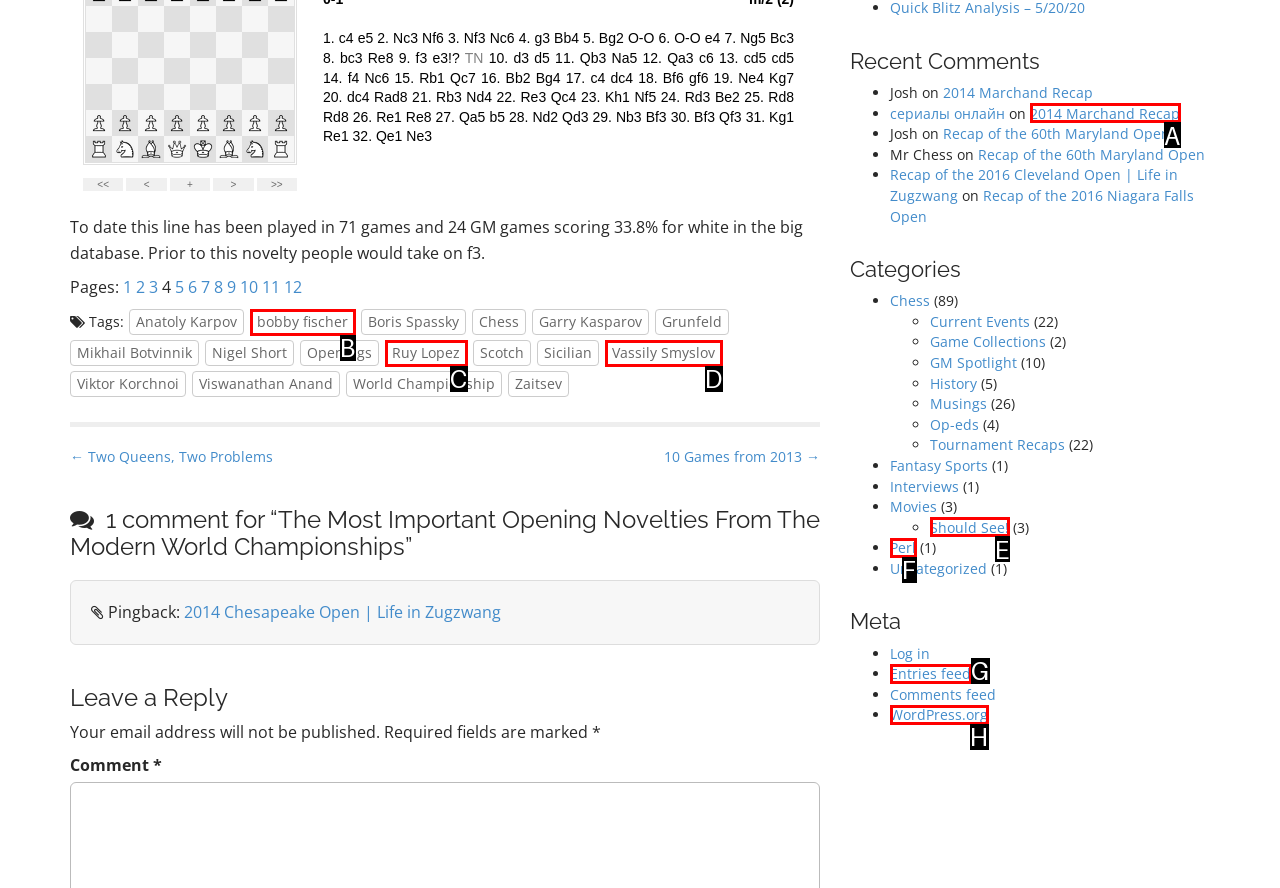Identify the letter corresponding to the UI element that matches this description: 2014 Marchand Recap
Answer using only the letter from the provided options.

A